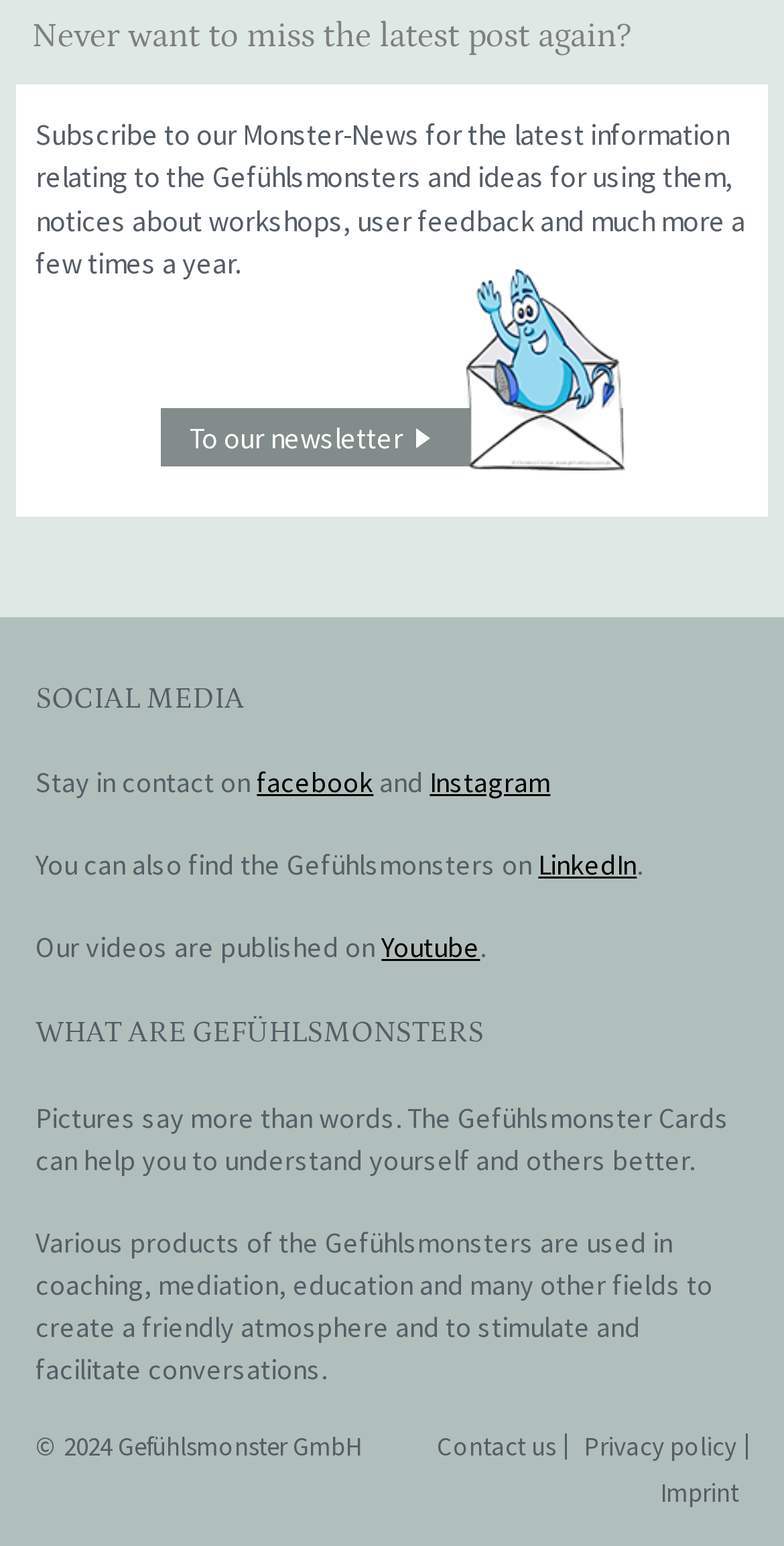Specify the bounding box coordinates of the area that needs to be clicked to achieve the following instruction: "Visit Facebook page".

[0.328, 0.495, 0.476, 0.518]